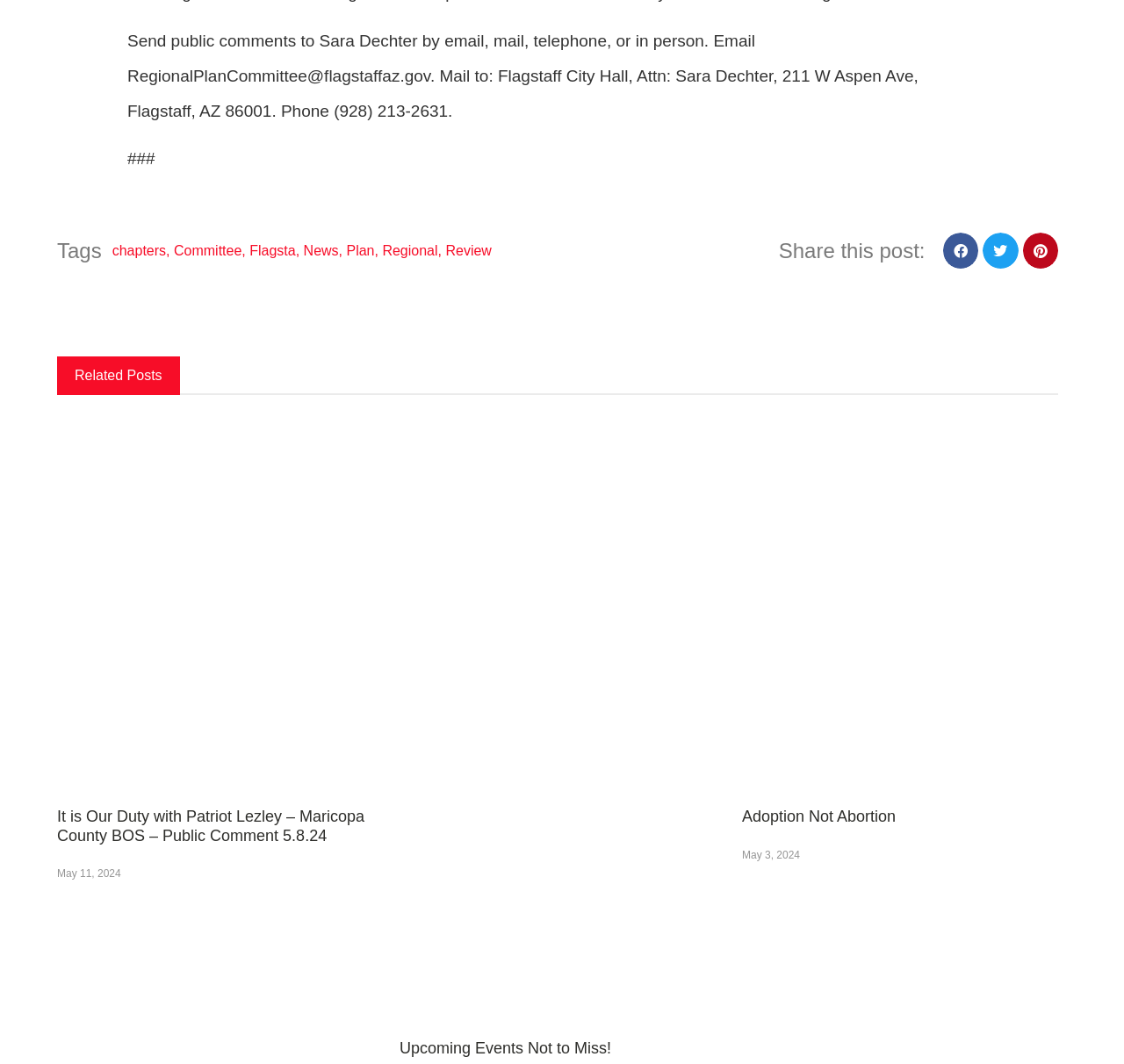What is the email address to send public comments?
Based on the visual details in the image, please answer the question thoroughly.

The email address can be found in the static text element at the top of the page, which provides contact information for sending public comments to Sara Dechter.